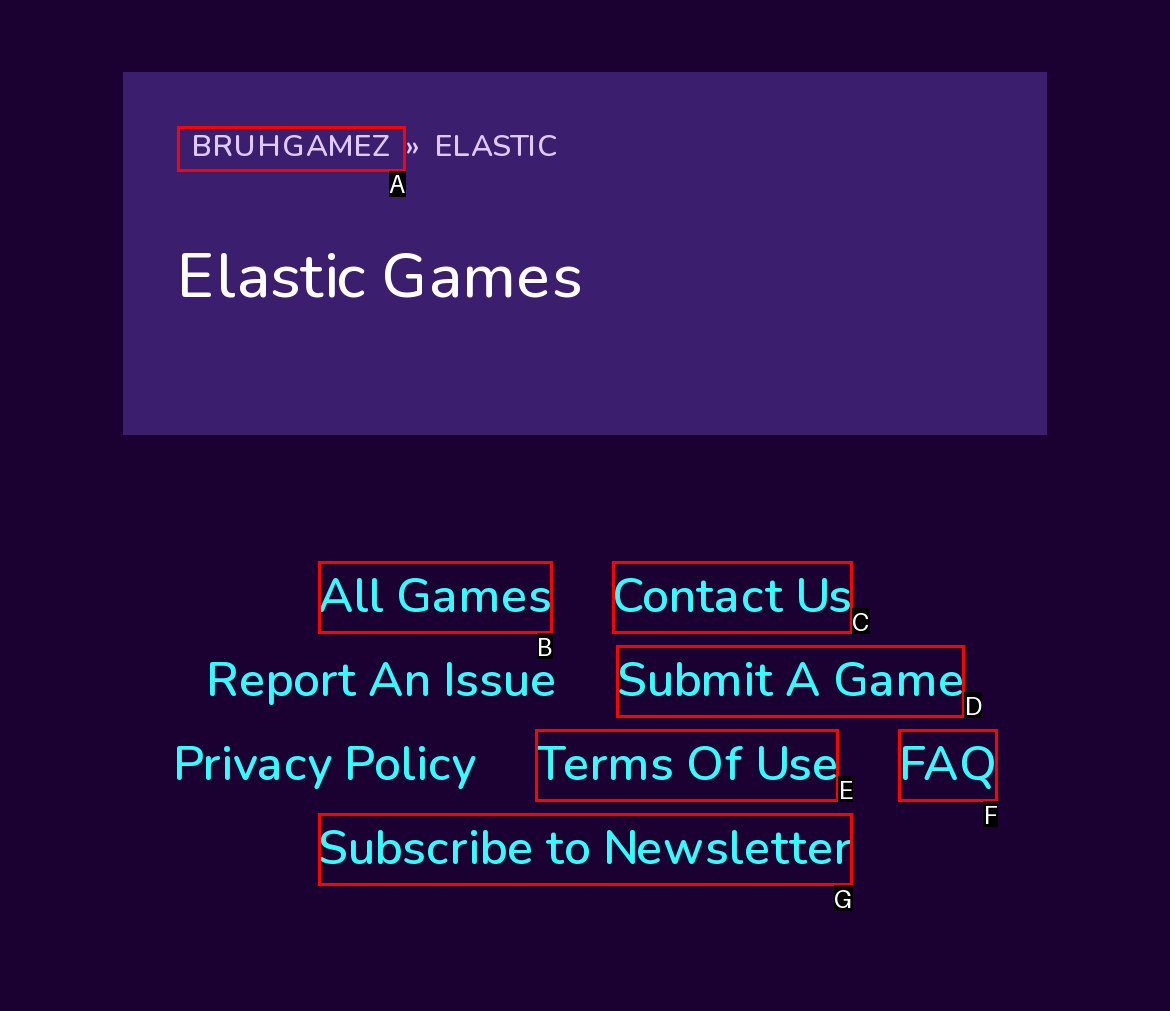Tell me which one HTML element best matches the description: Terms Of Use
Answer with the option's letter from the given choices directly.

E